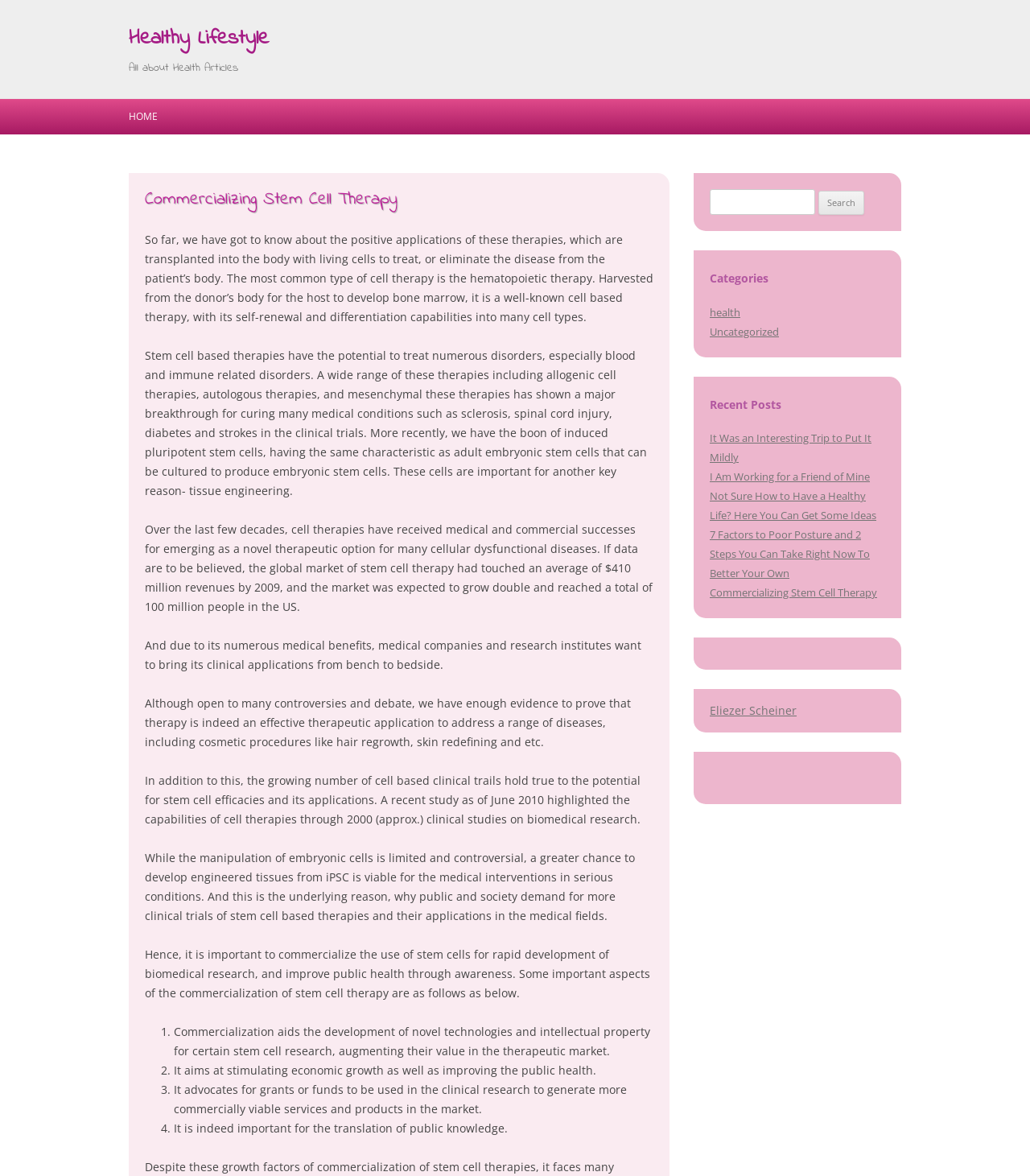How many recent posts are listed?
With the help of the image, please provide a detailed response to the question.

In the 'Recent Posts' section, I count four links to recent posts: 'It Was an Interesting Trip to Put It Mildly', 'I Am Working for a Friend of Mine', 'Not Sure How to Have a Healthy Life? Here You Can Get Some Ideas', and '7 Factors to Poor Posture and 2 Steps You Can Take Right Now To Better Your Own'.